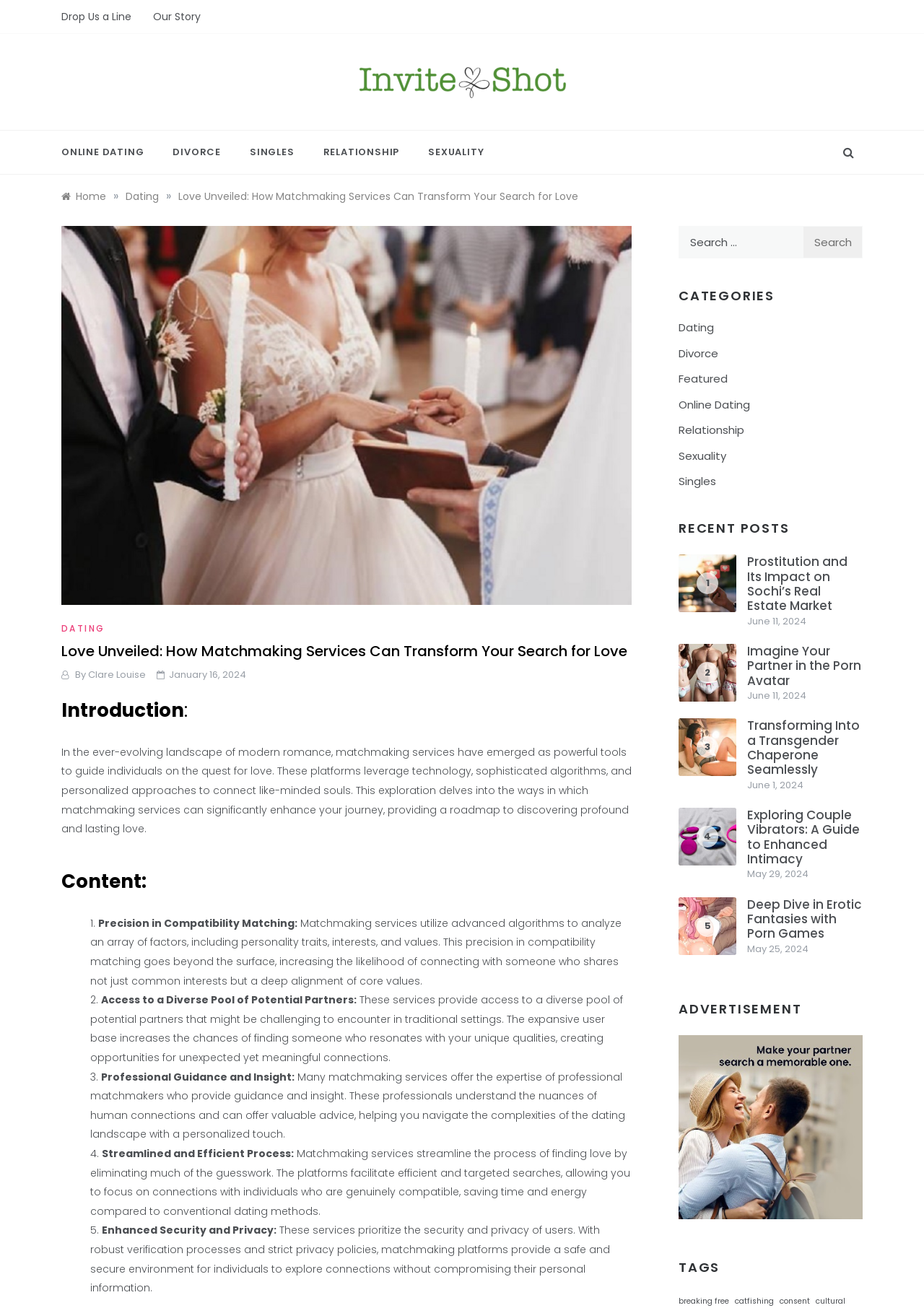What is the category of the link 'SINGLES'?
Using the image, answer in one word or phrase.

CATEGORIES